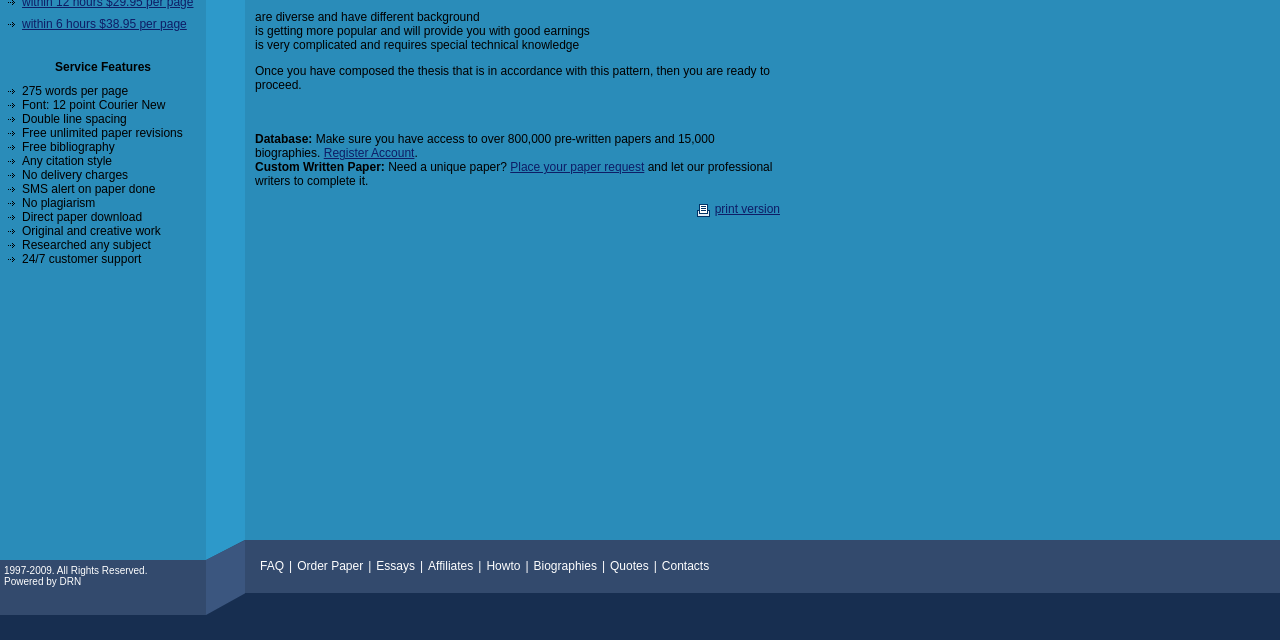Given the element description "Essays" in the screenshot, predict the bounding box coordinates of that UI element.

[0.294, 0.873, 0.324, 0.895]